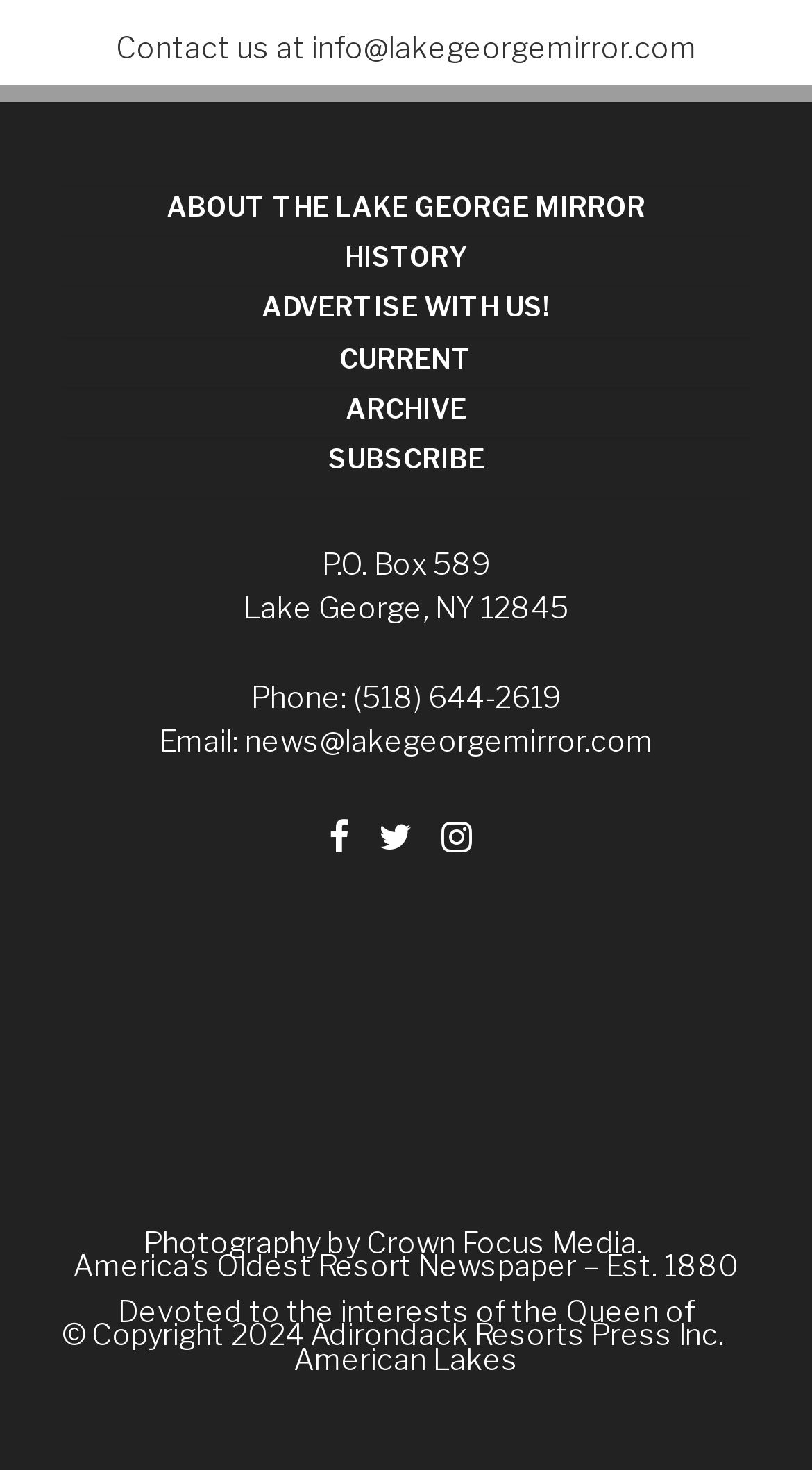Determine the bounding box coordinates for the area that should be clicked to carry out the following instruction: "Check the current issue".

[0.418, 0.233, 0.582, 0.254]